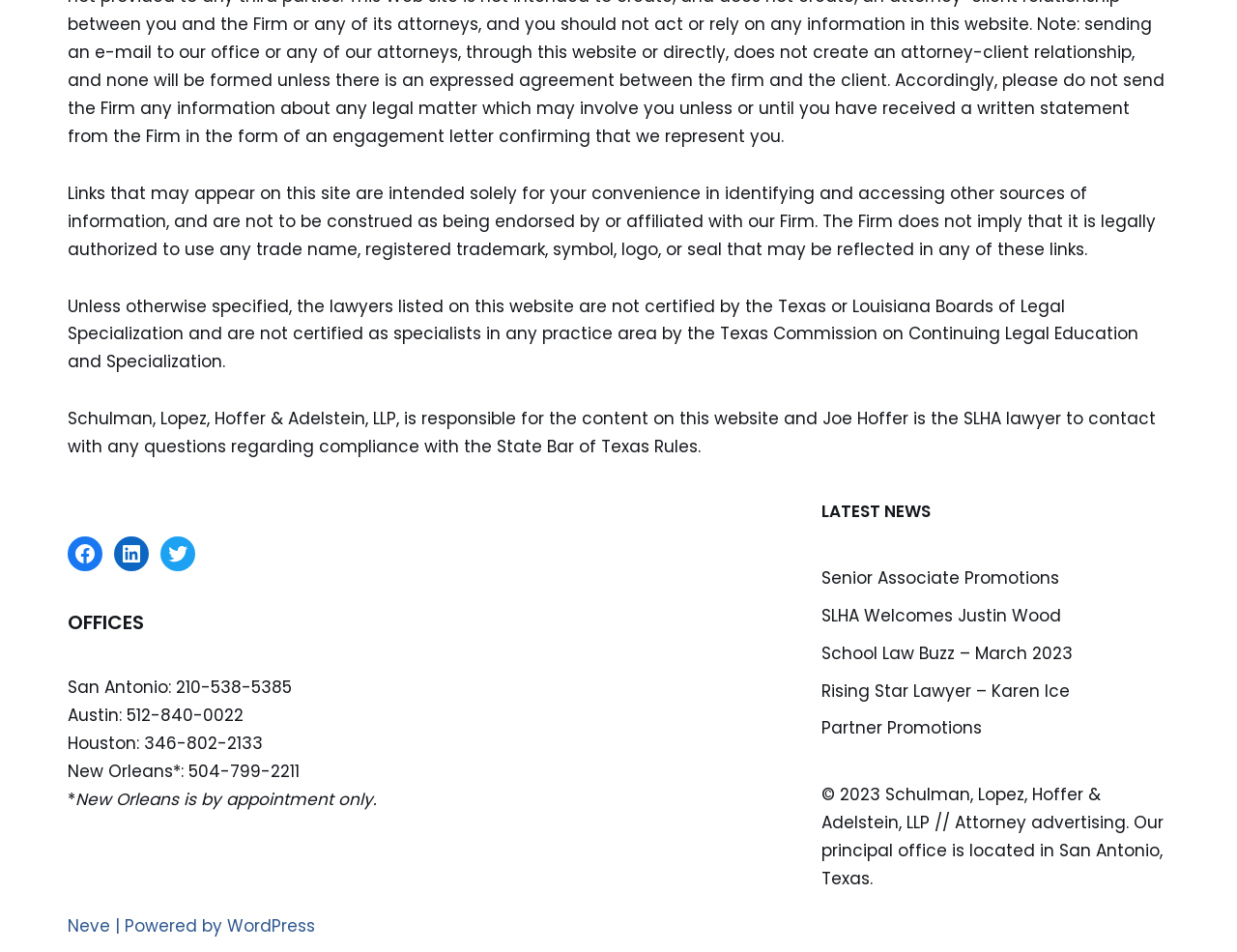Provide the bounding box coordinates for the UI element described in this sentence: "Senior Associate Promotions". The coordinates should be four float values between 0 and 1, i.e., [left, top, right, bottom].

[0.664, 0.595, 0.856, 0.619]